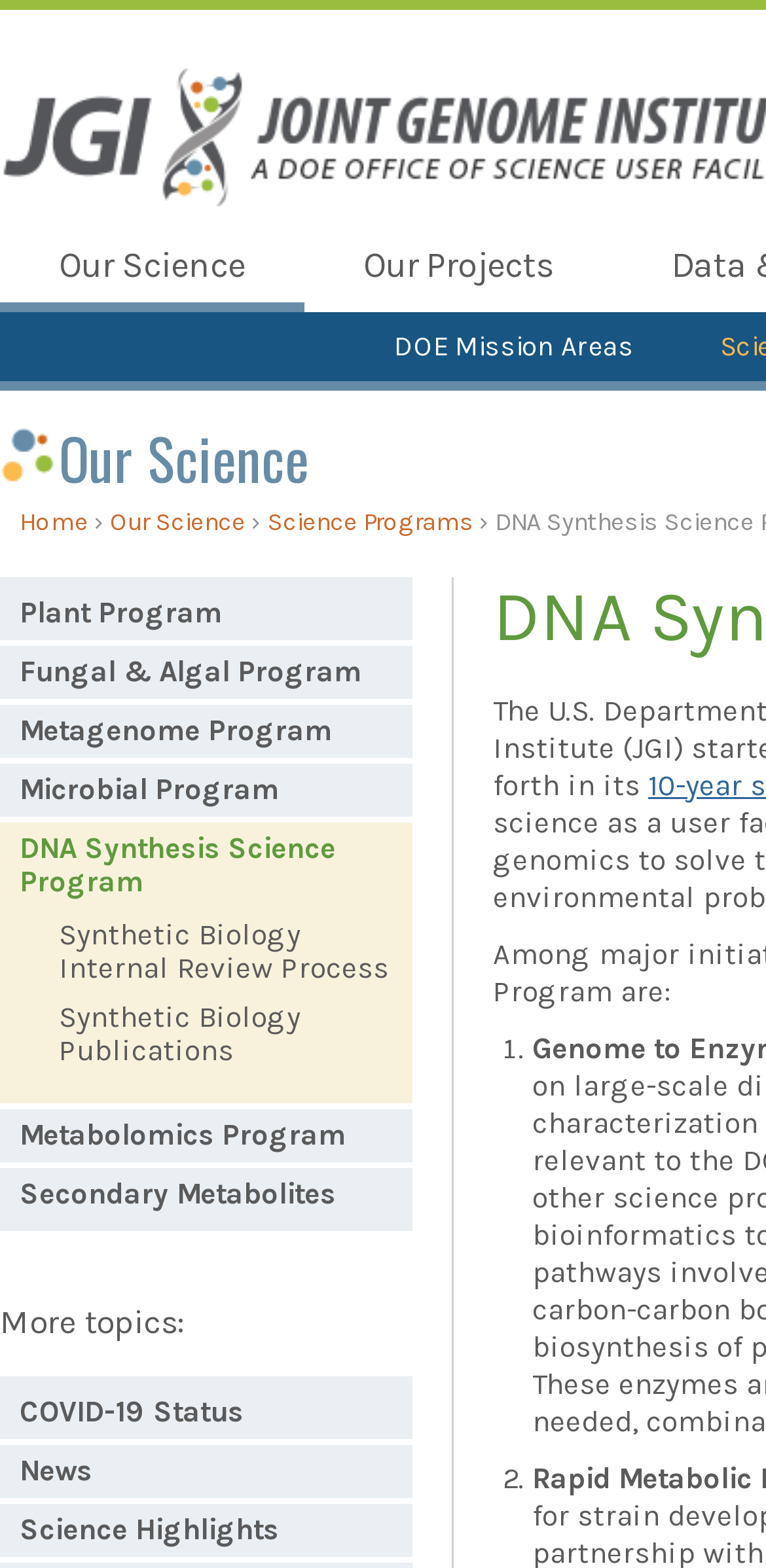Determine the bounding box coordinates for the clickable element required to fulfill the instruction: "read about Metabolomics Program". Provide the coordinates as four float numbers between 0 and 1, i.e., [left, top, right, bottom].

[0.026, 0.714, 0.513, 0.735]